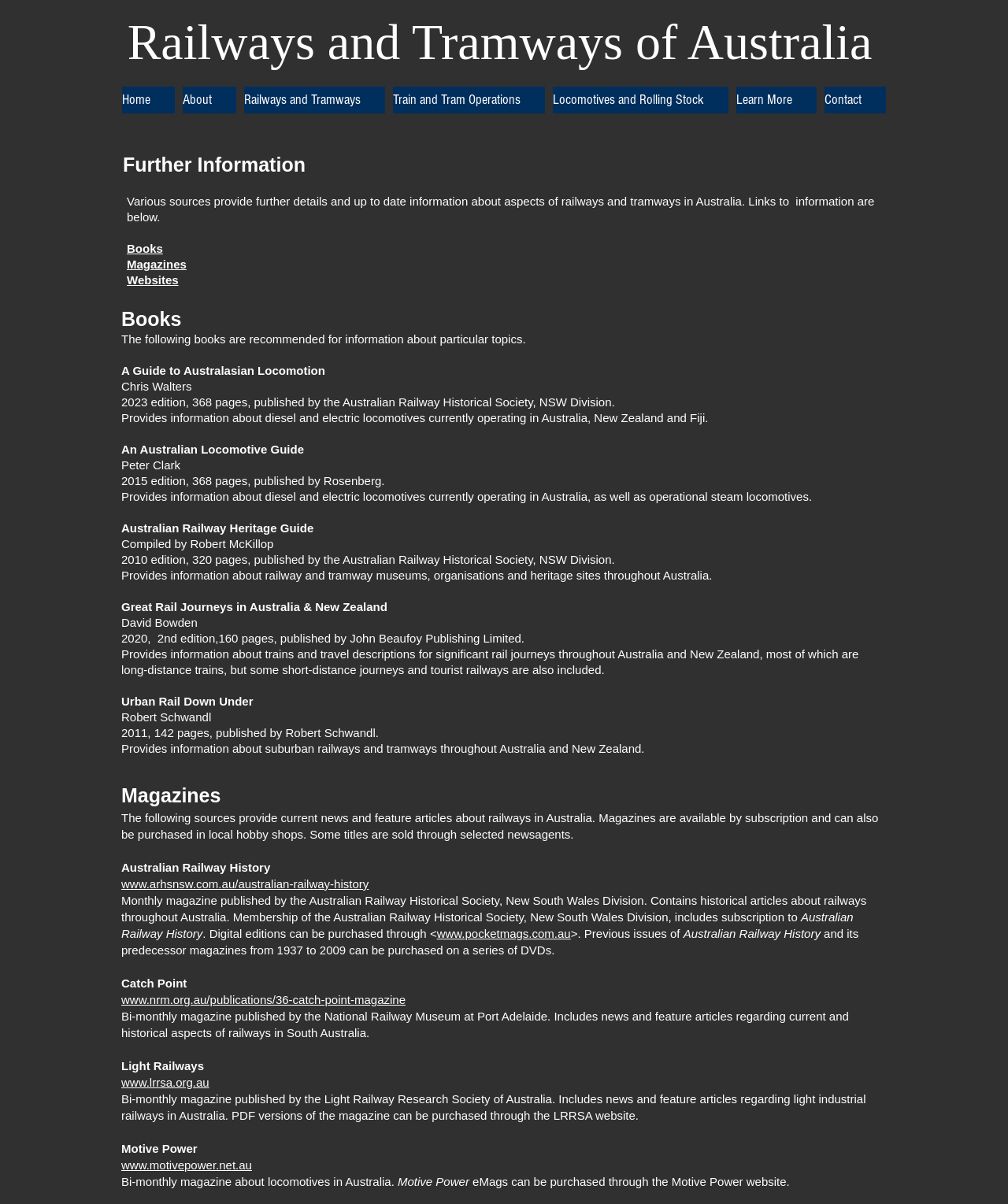Indicate the bounding box coordinates of the element that must be clicked to execute the instruction: "Click on the 'www.pocketmags.com.au' link". The coordinates should be given as four float numbers between 0 and 1, i.e., [left, top, right, bottom].

[0.433, 0.77, 0.566, 0.781]